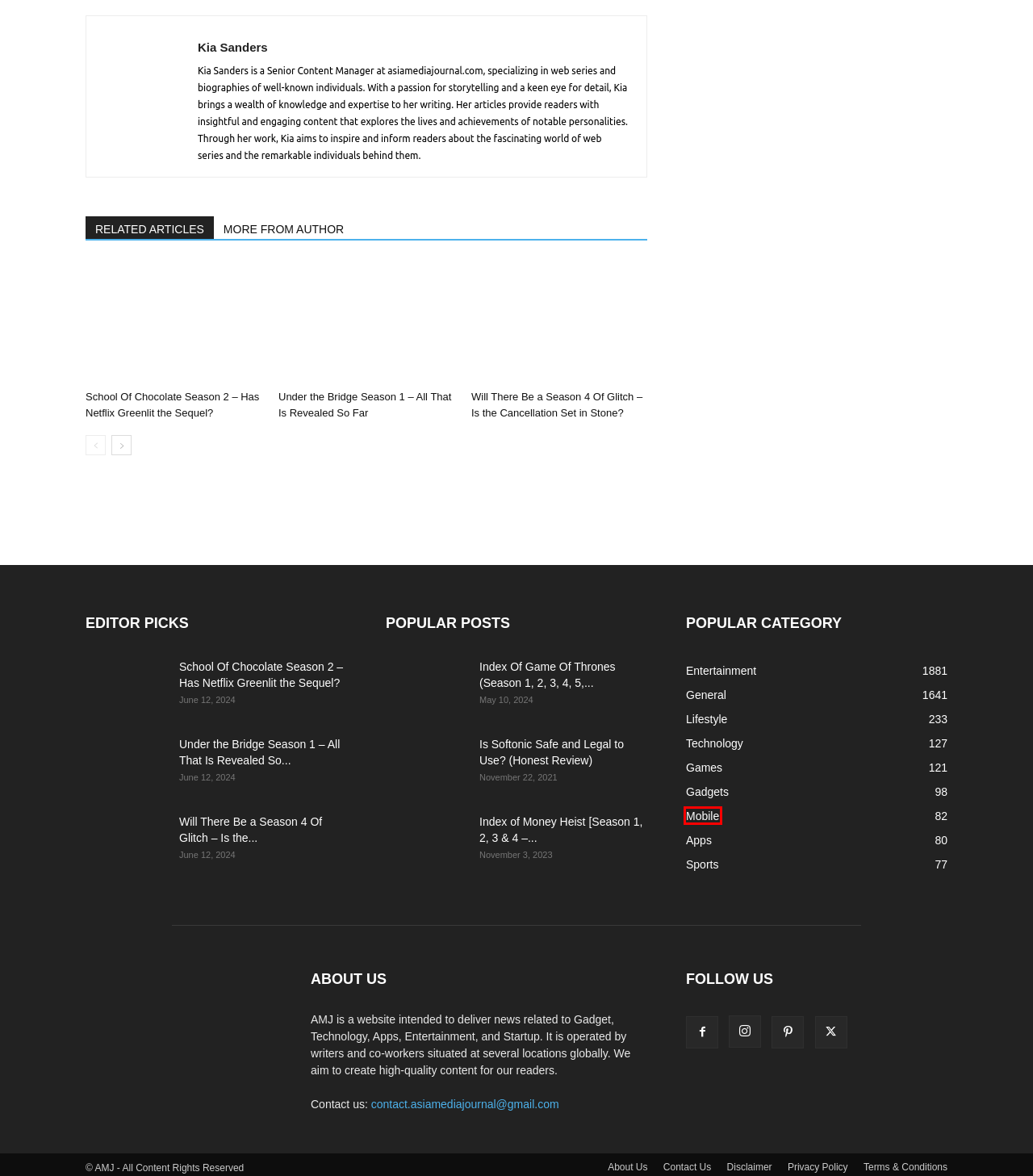Examine the screenshot of a webpage with a red bounding box around an element. Then, select the webpage description that best represents the new page after clicking the highlighted element. Here are the descriptions:
A. Index Of Game Of Thrones (Season 1, 2, 3, 4, 5, 6, 7 And Up To Season 8): Cast & Reviews
B. Is Softonic Safe and Legal to Use? (Honest Review) - AMJ
C. Mobile Archives - AMJ
D. Privacy Policy - AMJ
E. Lifestyle Archives - AMJ
F. Terms & Conditions - AMJ
G. Disclaimer - AMJ
H. Index of Money Heist [Download or Watch Season 1, 2, 3 & 4 – All Episodes, Cast and Plot]

C